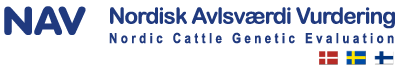Generate a complete and detailed caption for the image.

The image features the logo and name of NAV, which stands for "Nordisk Avlsværdí Vurdering" or Nordic Cattle Genetic Evaluation. The design emphasizes the organization’s focus on cattle genetics, featuring bold blue letters on a white background, reflecting a professional and authoritative aesthetic. Accompanying the title are flags representing Denmark, Sweden, and Finland, symbolizing the collaborative nature of cattle breeding efforts across these Nordic countries. This visuals aim to establish NAV as a key player in enhancing cattle health and genetic evaluation in the region.